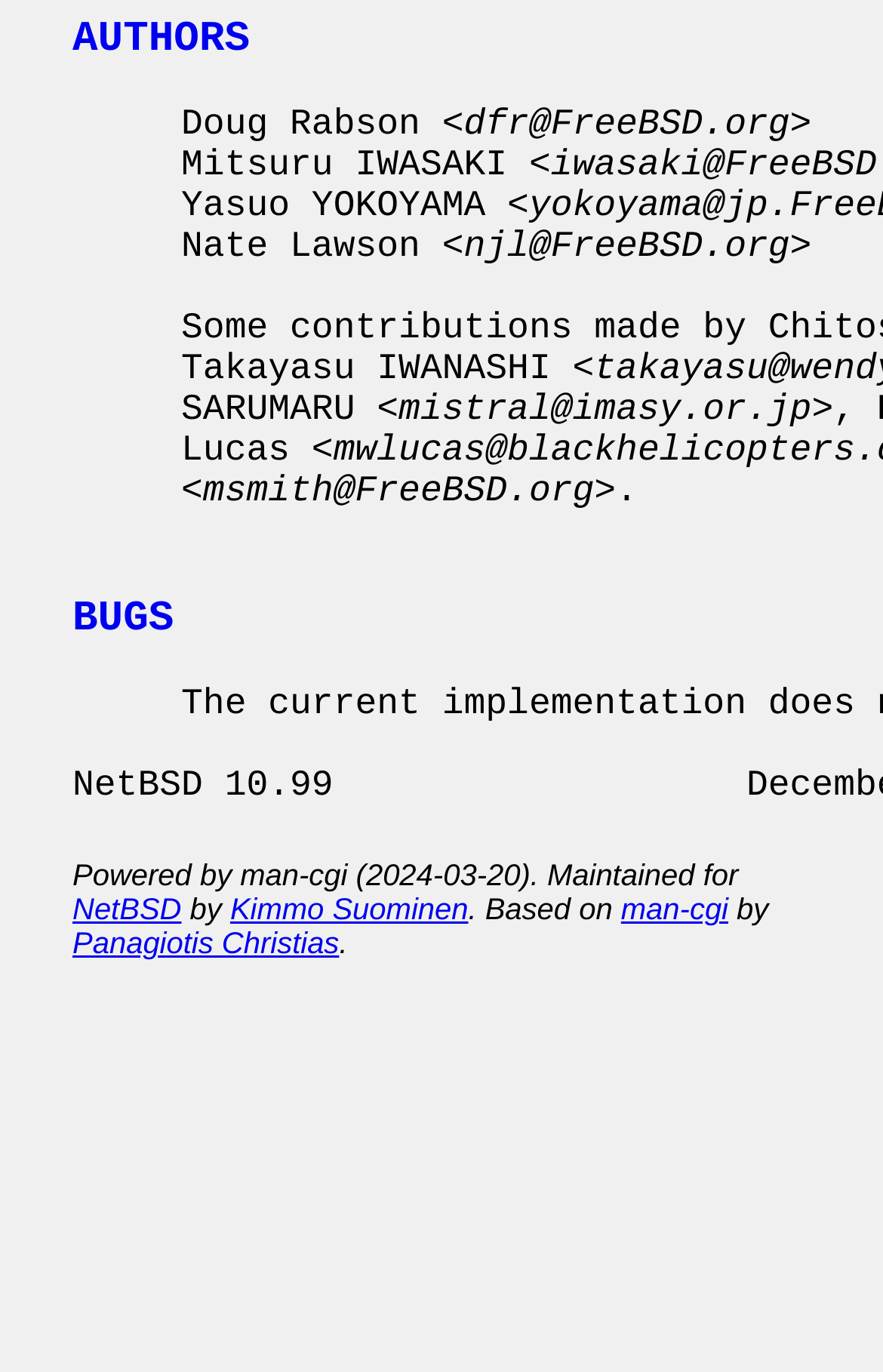Determine the bounding box coordinates of the element that should be clicked to execute the following command: "Go to NetBSD website".

[0.082, 0.651, 0.206, 0.675]